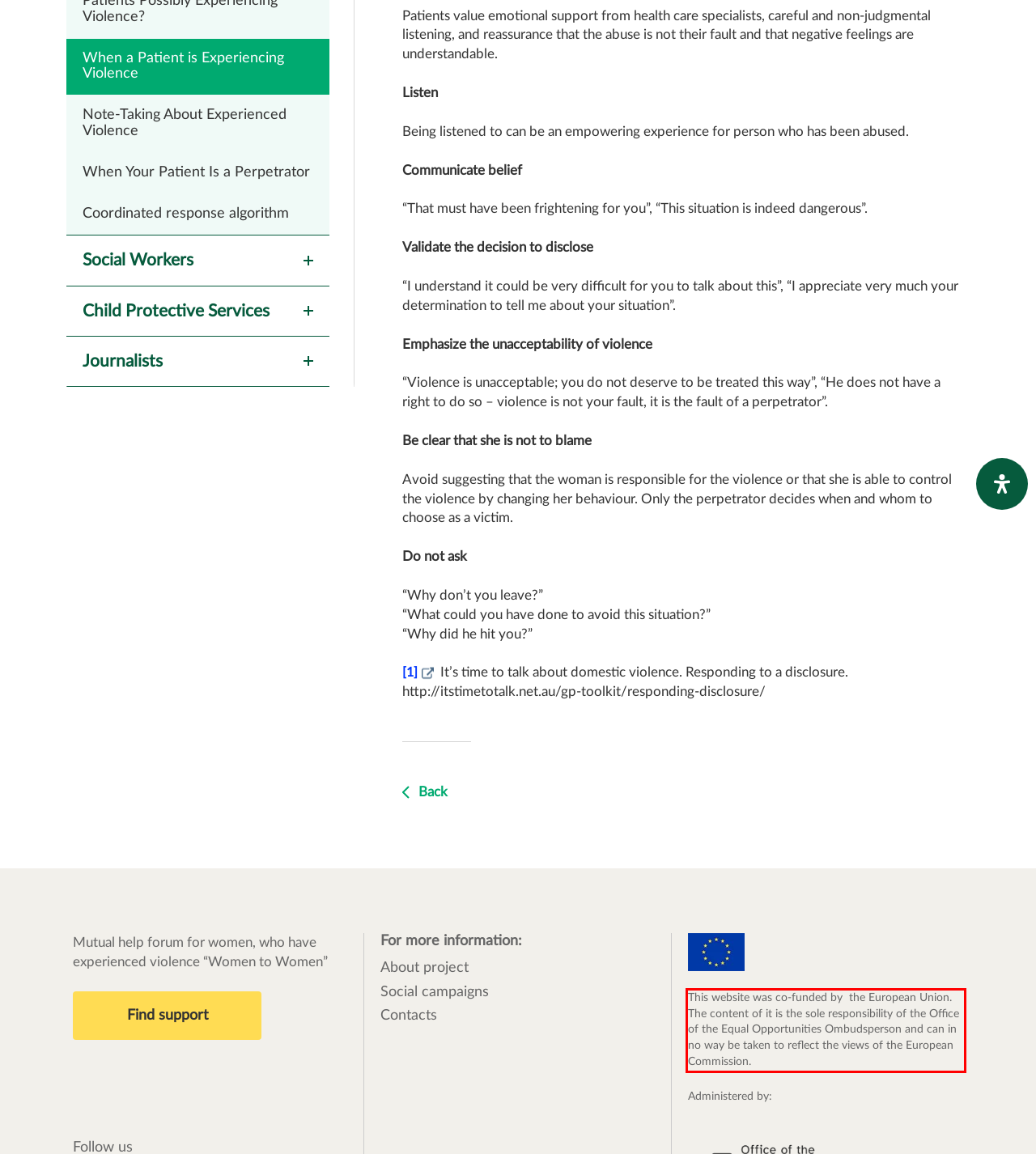Given a screenshot of a webpage containing a red bounding box, perform OCR on the text within this red bounding box and provide the text content.

This website was co-funded by the European Union. The content of it is the sole responsibility of the Office of the Equal Opportunities Ombudsperson and can in no way be taken to reflect the views of the European Commission.